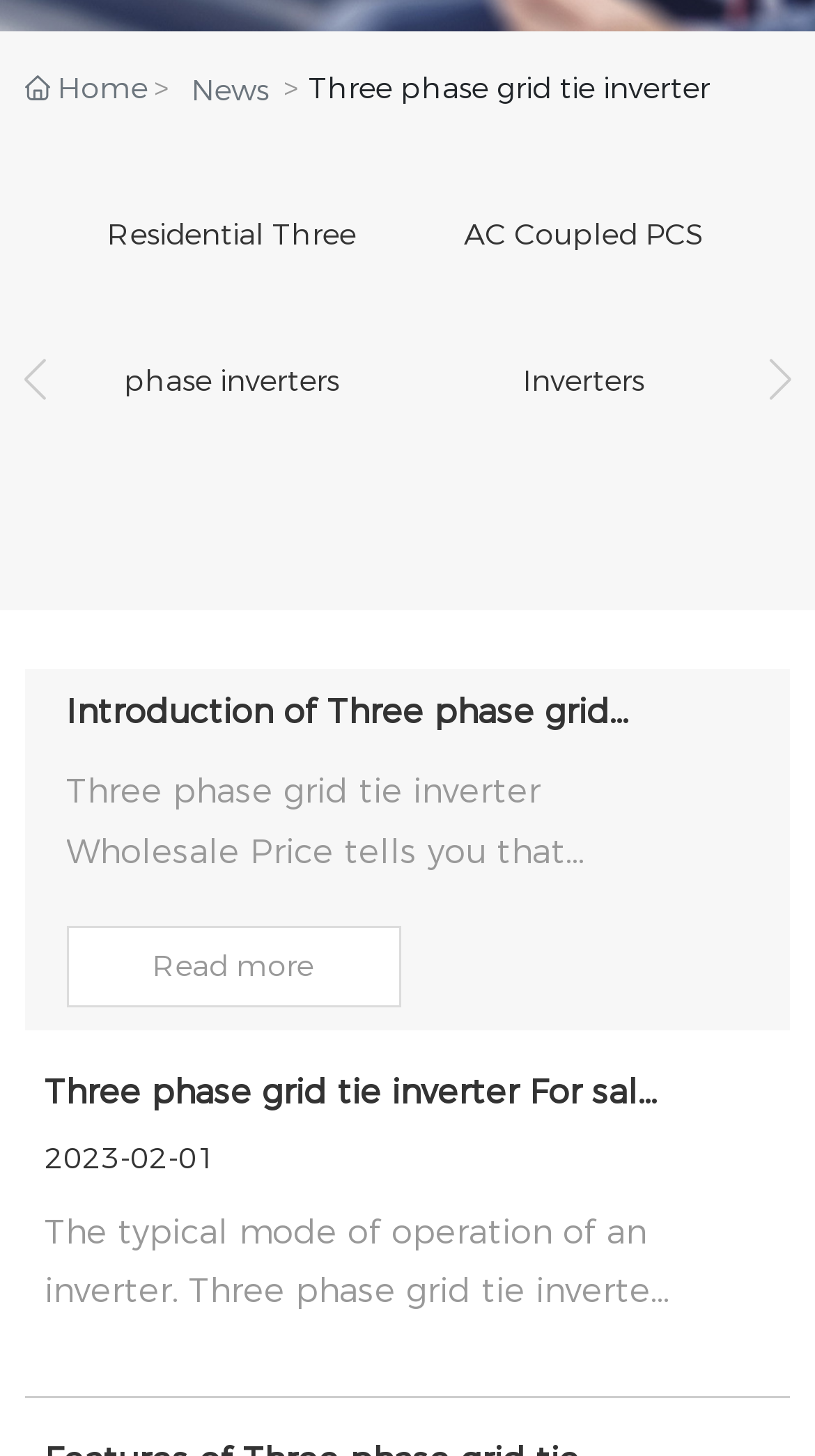Using the description "About", locate and provide the bounding box of the UI element.

[0.038, 0.1, 0.925, 0.187]